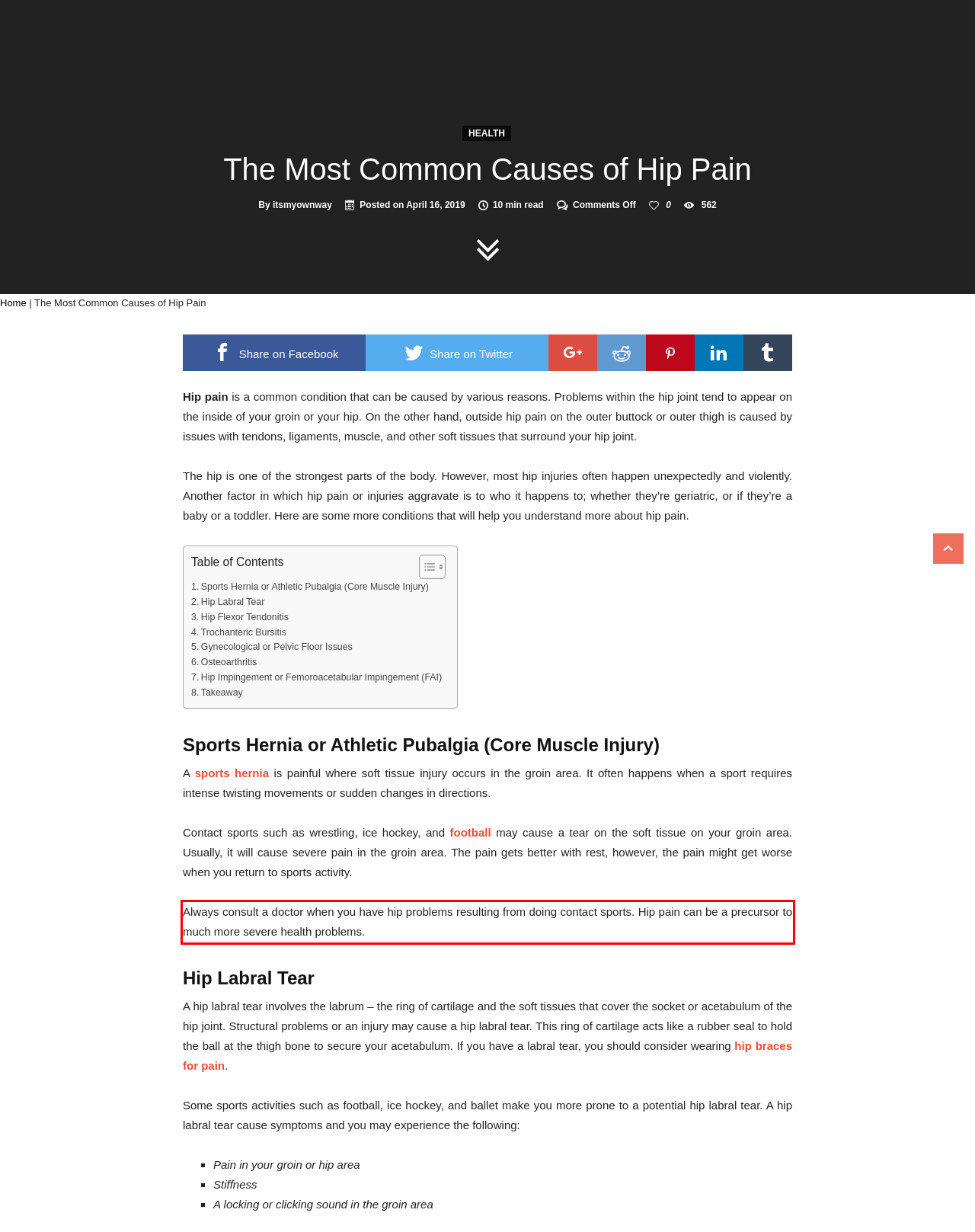Analyze the screenshot of the webpage that features a red bounding box and recognize the text content enclosed within this red bounding box.

Always consult a doctor when you have hip problems resulting from doing contact sports. Hip pain can be a precursor to much more severe health problems.